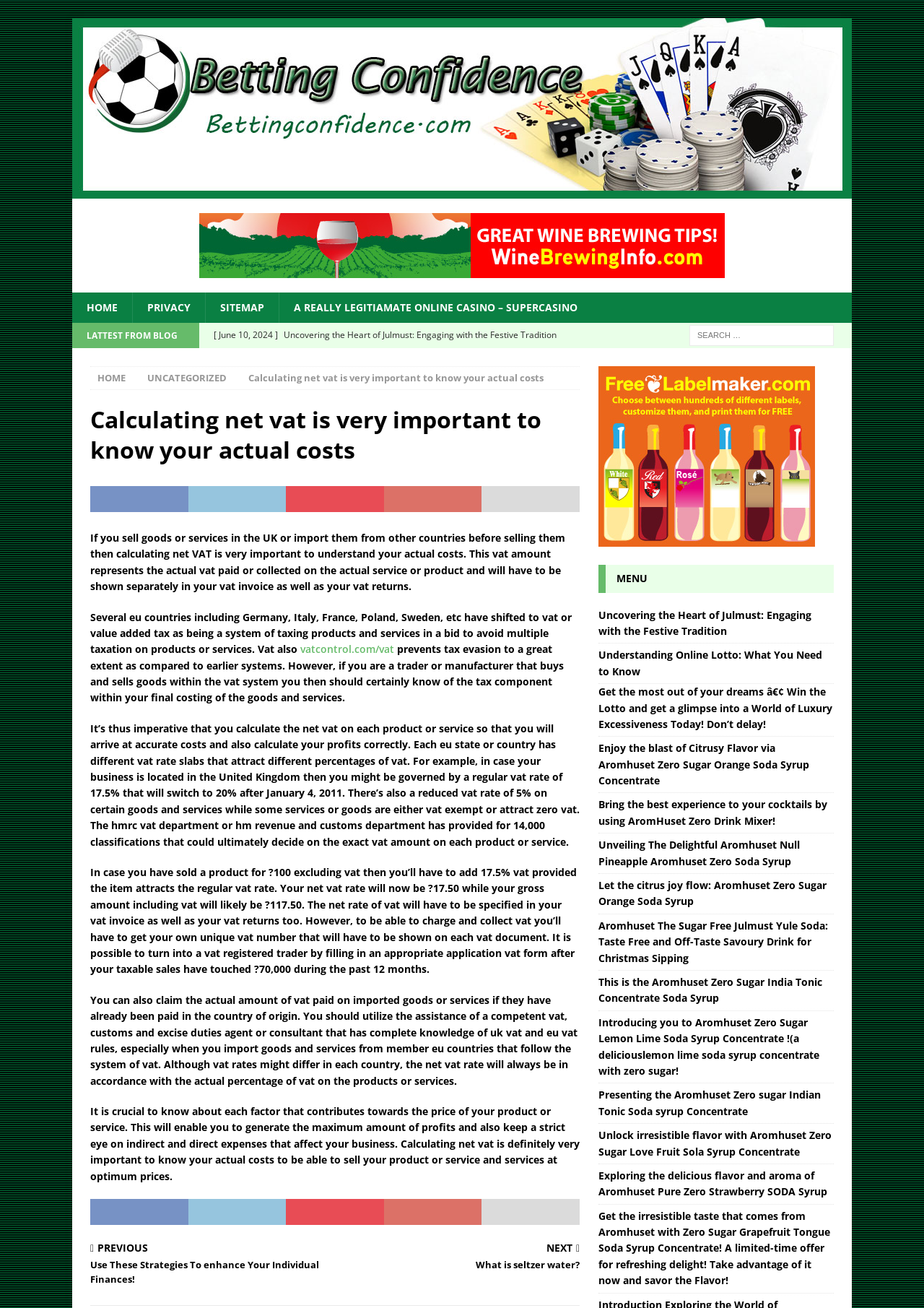Please mark the clickable region by giving the bounding box coordinates needed to complete this instruction: "Search for something".

[0.746, 0.249, 0.902, 0.265]